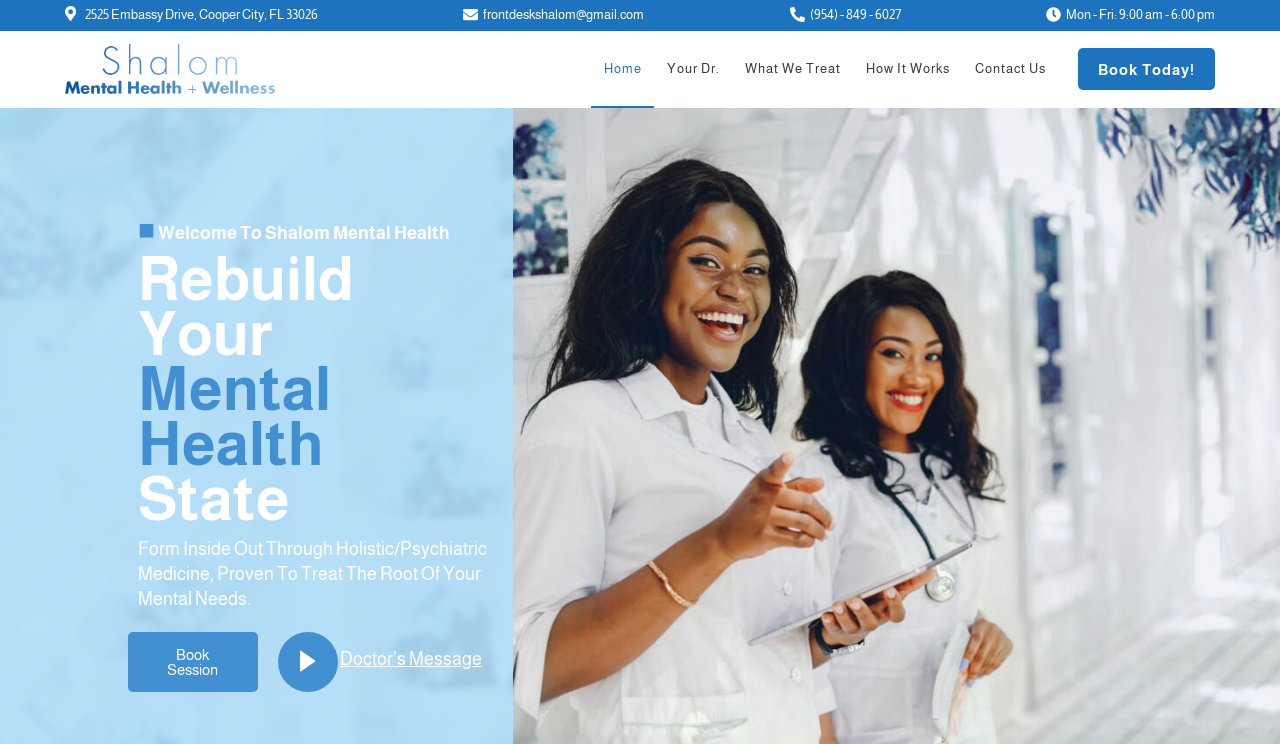What type of medicine is mentioned on the webpage?
Analyze the image and provide a thorough answer to the question.

I found the type of medicine mentioned on the webpage by examining the static text elements, which describe the approach as 'Holistic/Psychiatric Medicine'.